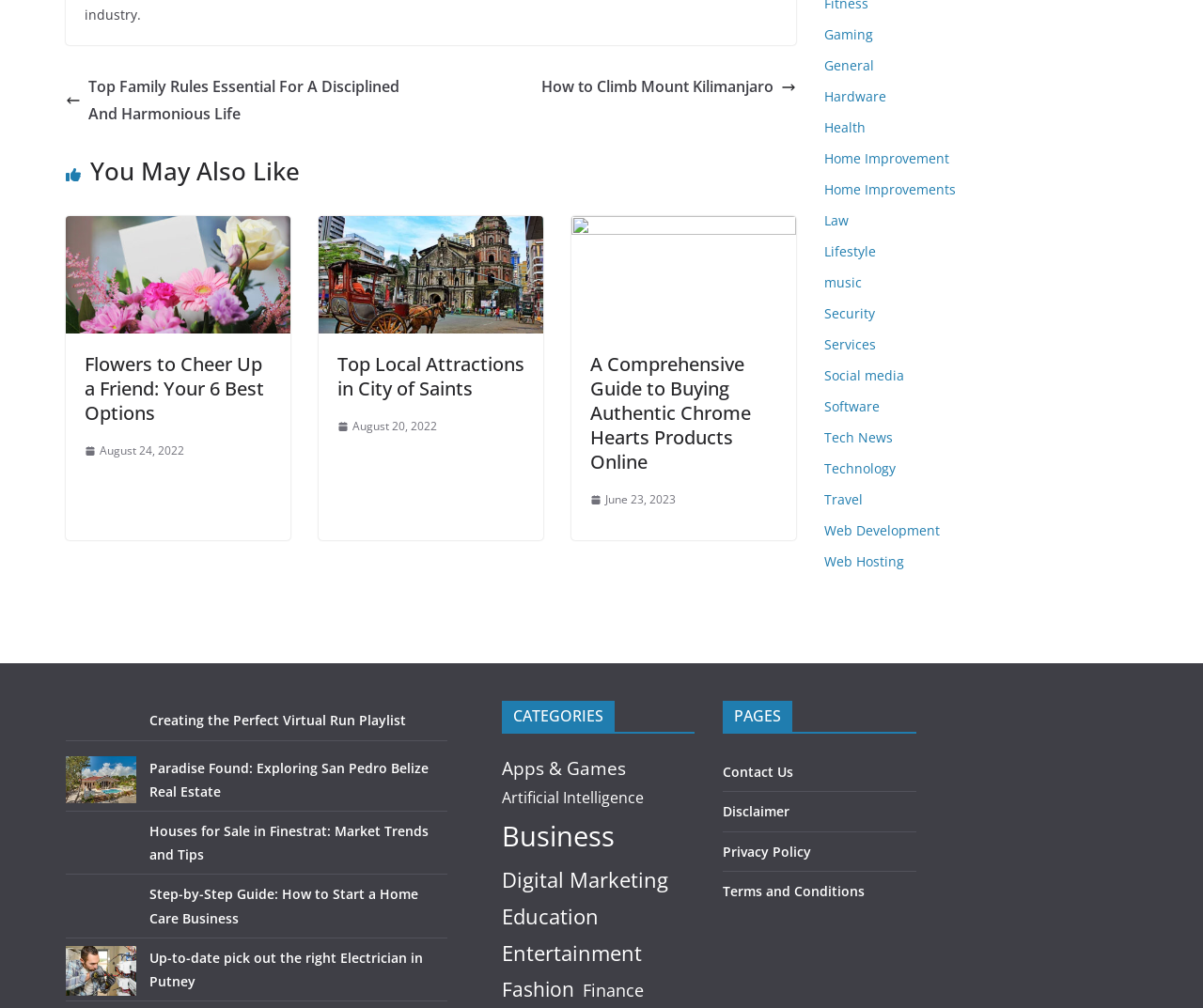How many categories are listed?
Based on the image, provide a one-word or brief-phrase response.

12